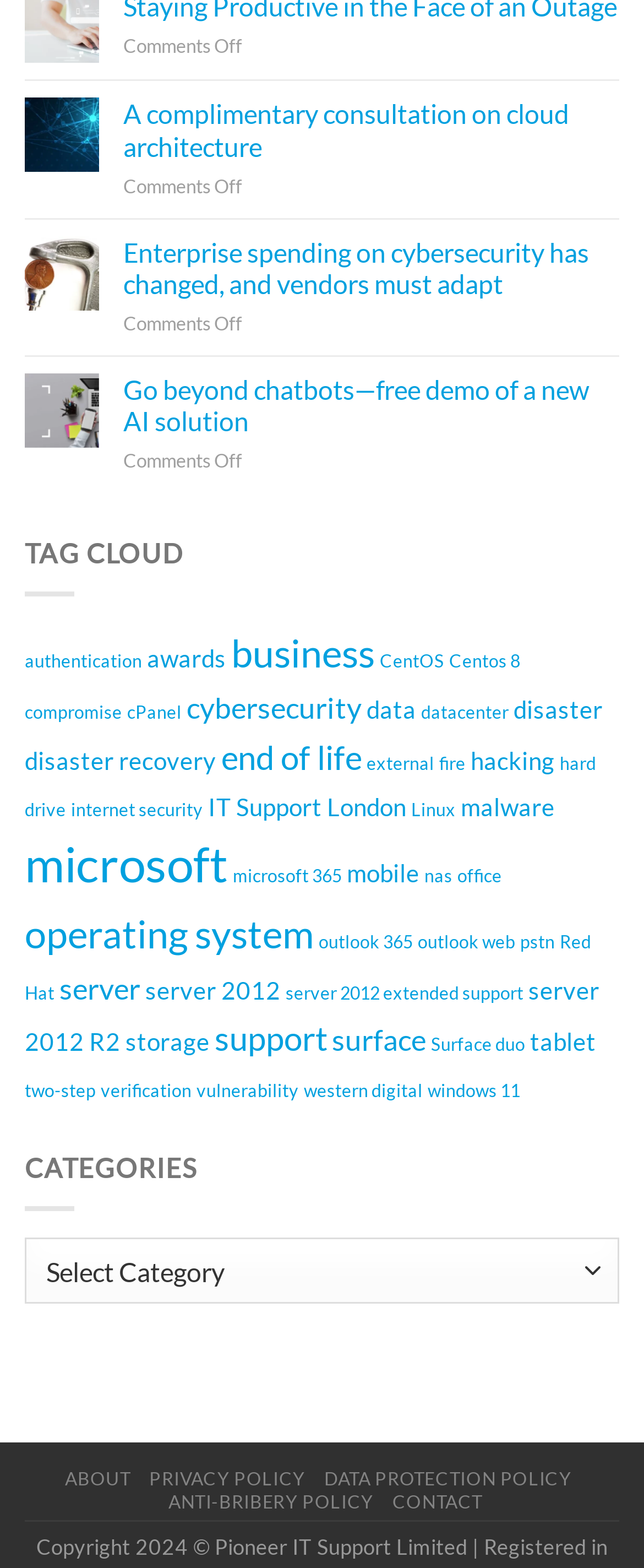Determine the bounding box coordinates of the section to be clicked to follow the instruction: "Learn about enterprise spending on cybersecurity". The coordinates should be given as four float numbers between 0 and 1, formatted as [left, top, right, bottom].

[0.192, 0.15, 0.962, 0.191]